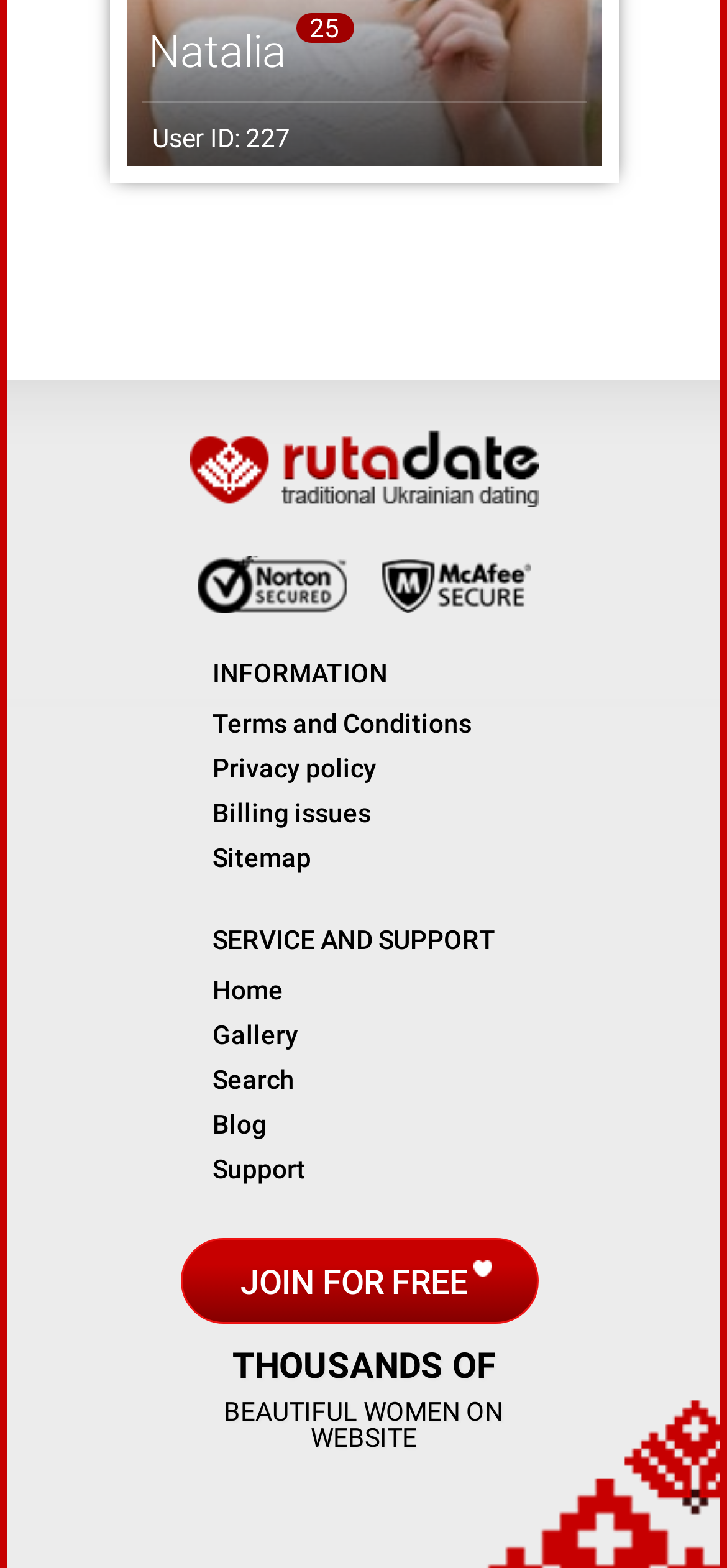Highlight the bounding box coordinates of the region I should click on to meet the following instruction: "Click on Natalia's profile".

[0.204, 0.017, 0.394, 0.05]